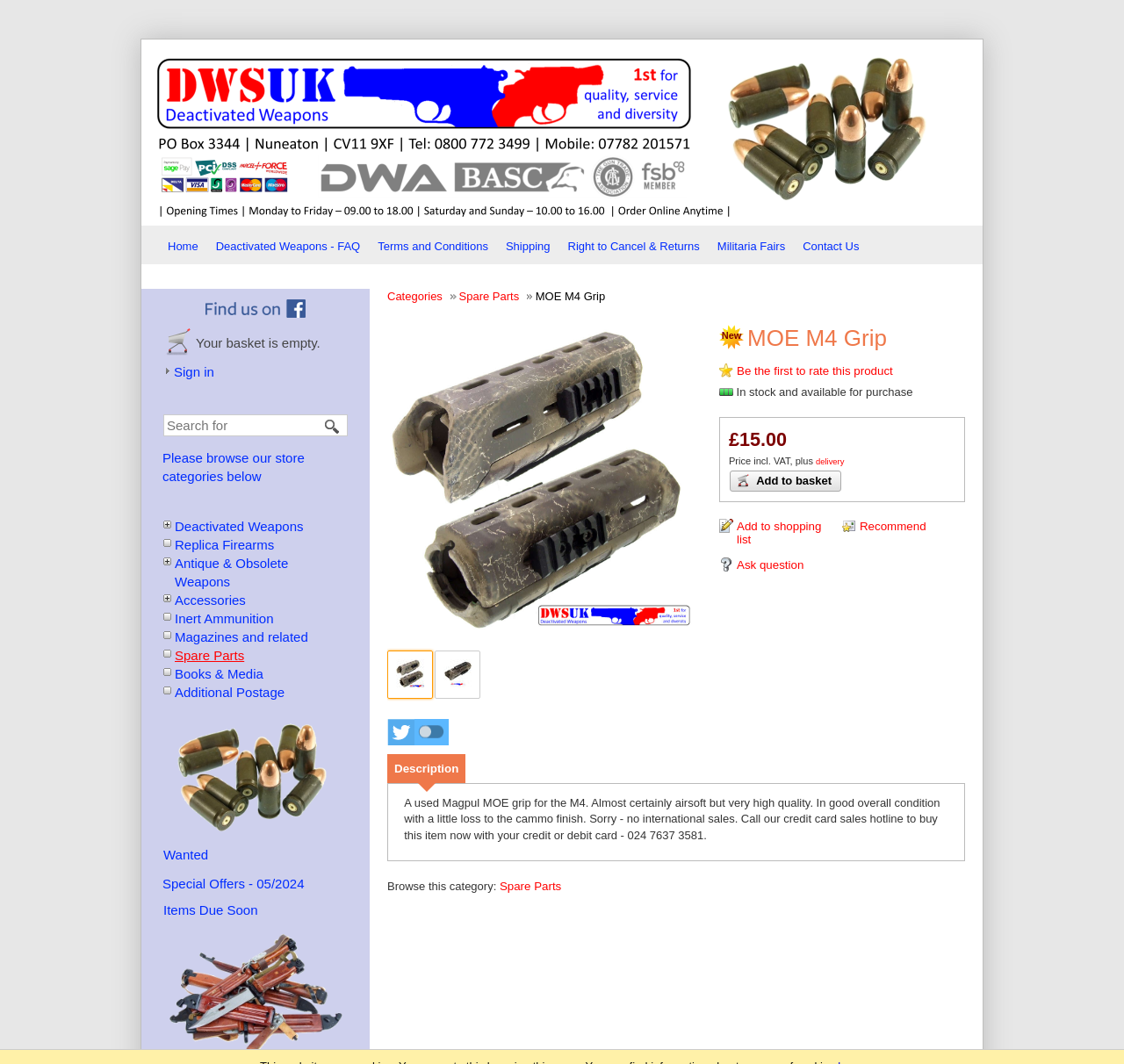Locate the UI element described by Recommend in the provided webpage screenshot. Return the bounding box coordinates in the format (top-left x, top-left y, bottom-right x, bottom-right y), ensuring all values are between 0 and 1.

[0.749, 0.488, 0.824, 0.504]